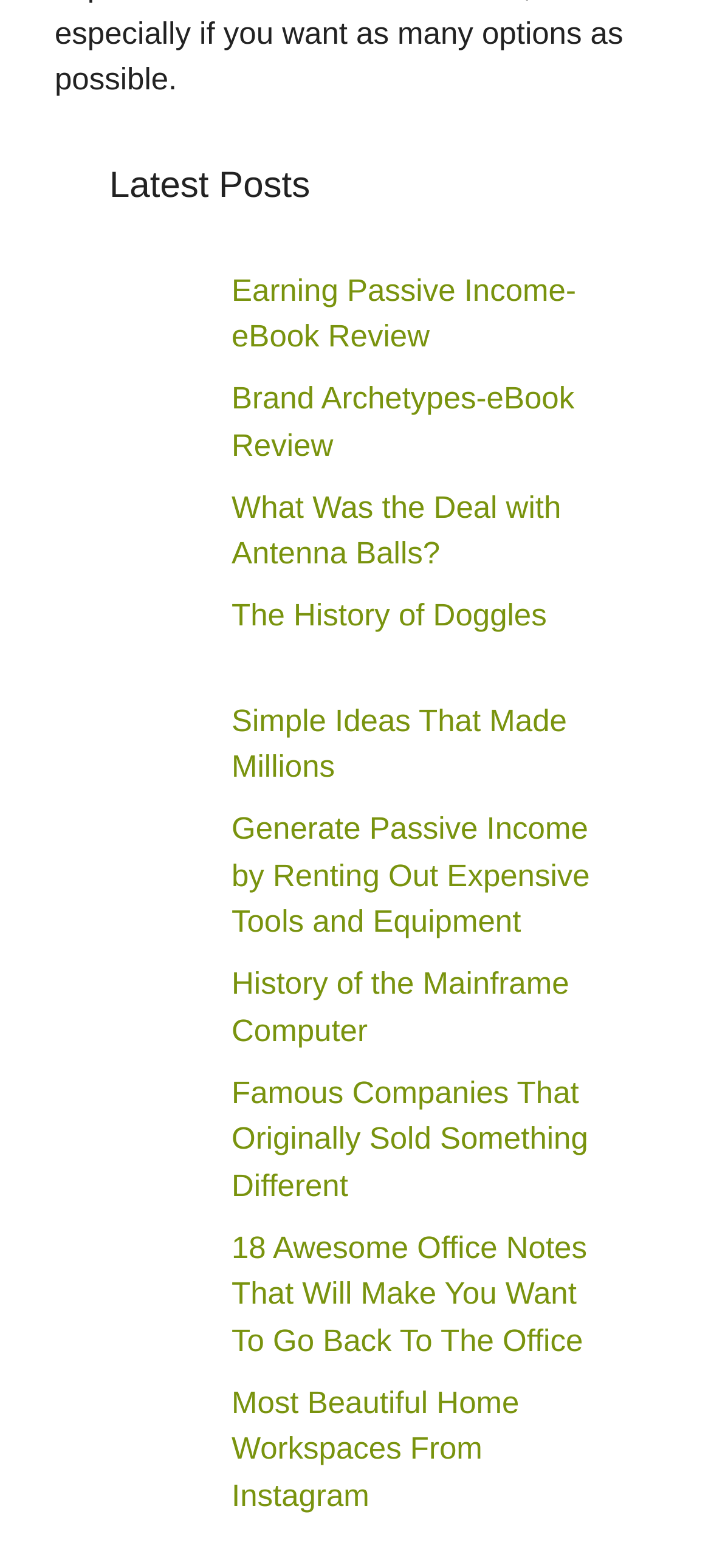Please find the bounding box coordinates of the element that must be clicked to perform the given instruction: "Read about Brand Archetypes eBook Review". The coordinates should be four float numbers from 0 to 1, i.e., [left, top, right, bottom].

[0.154, 0.24, 0.282, 0.307]